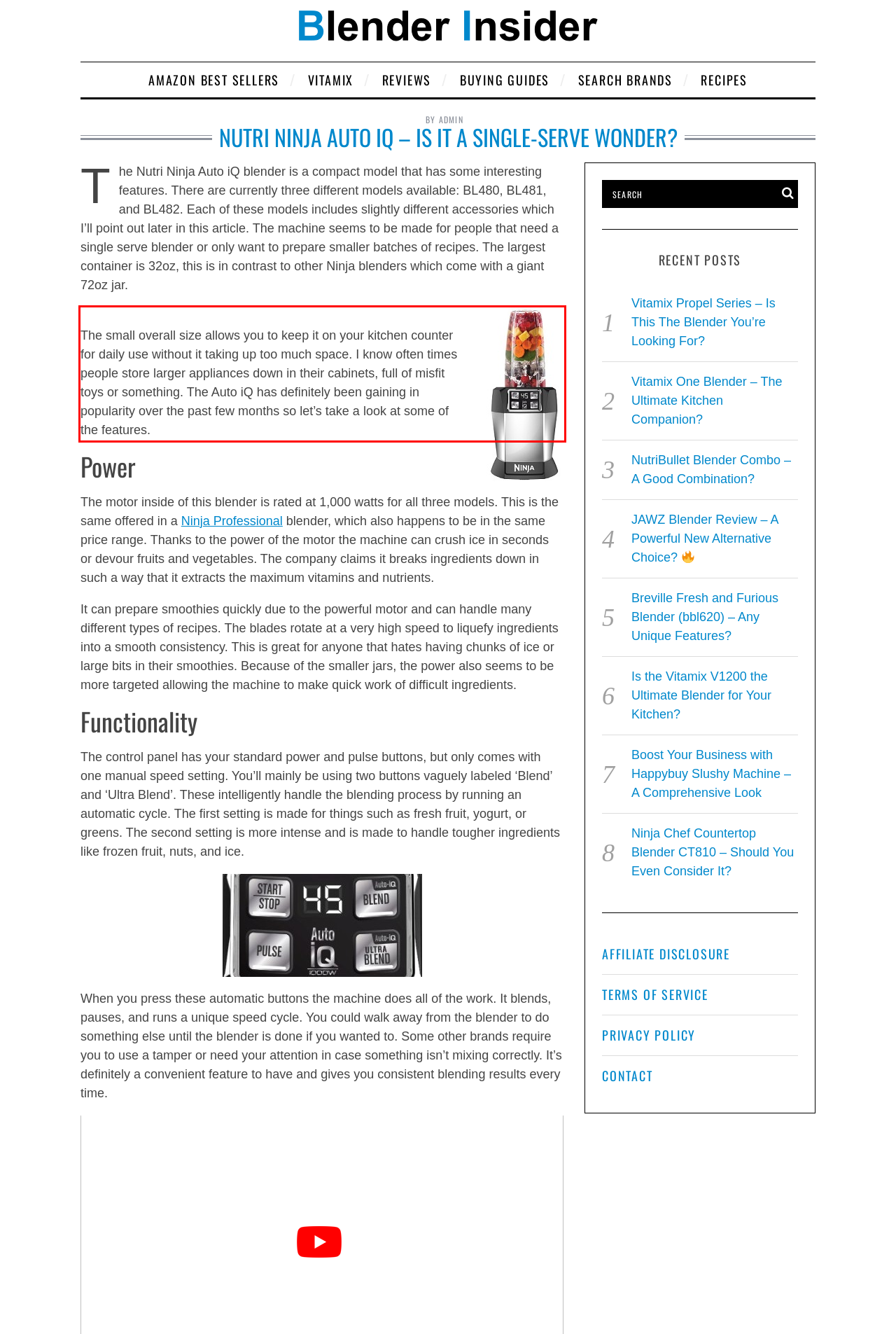Please perform OCR on the UI element surrounded by the red bounding box in the given webpage screenshot and extract its text content.

The small overall size allows you to keep it on your kitchen counter for daily use without it taking up too much space. I know often times people store larger appliances down in their cabinets, full of misfit toys or something. The Auto iQ has definitely been gaining in popularity over the past few months so let’s take a look at some of the features.